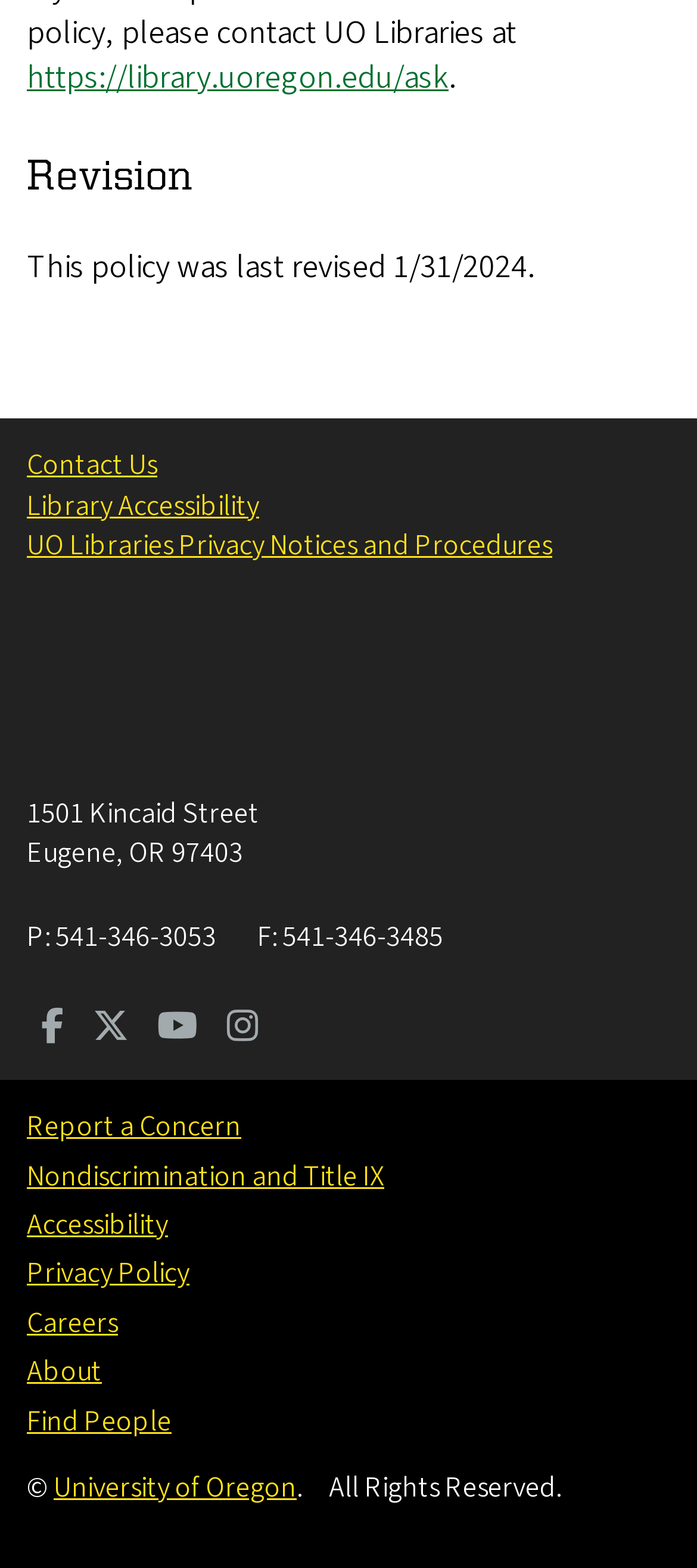What is the phone number of the library?
Carefully analyze the image and provide a thorough answer to the question.

I looked for the static text element that contains the phone number. I found the element with ID 436, which contains the phone number '541-346-3053'.